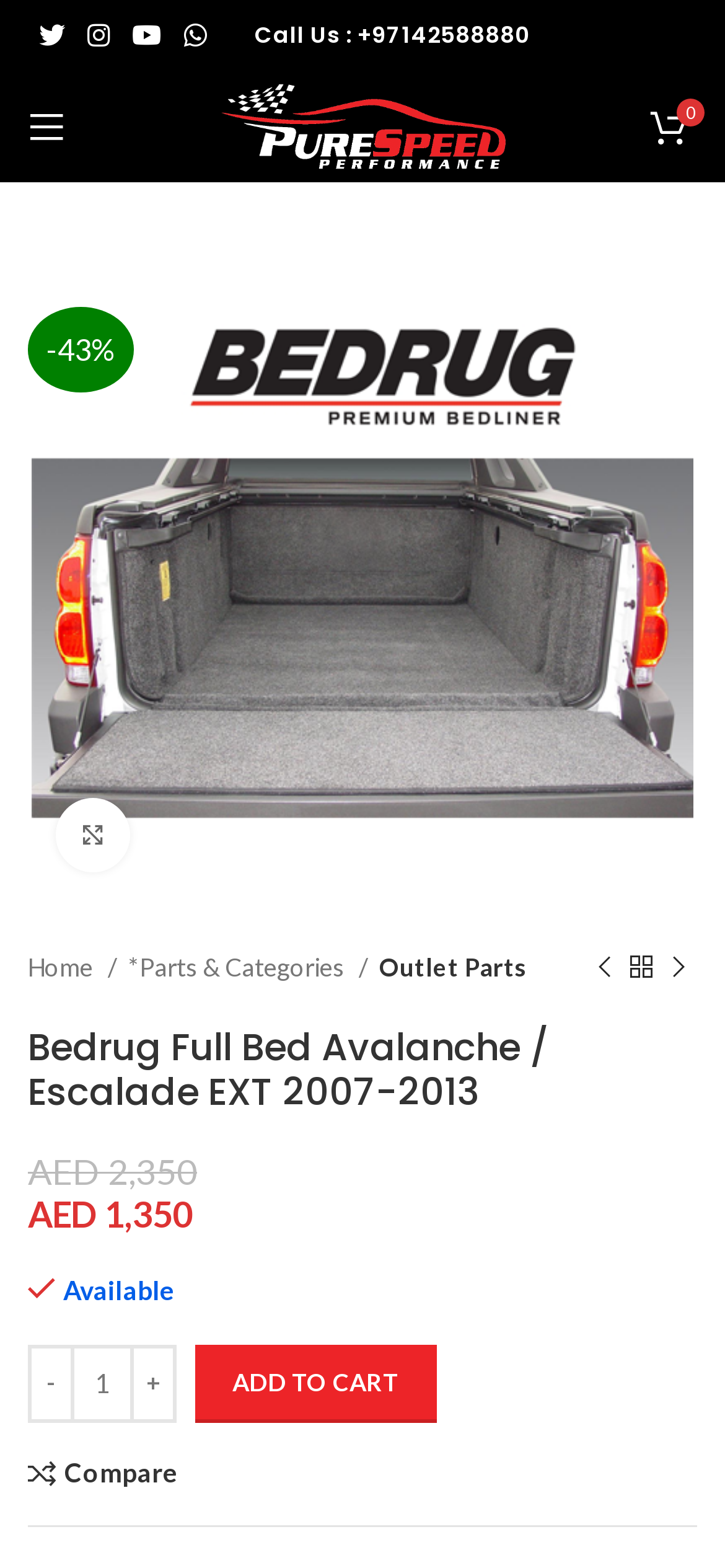Determine the bounding box coordinates for the area you should click to complete the following instruction: "Click Twitter social link".

[0.038, 0.007, 0.105, 0.038]